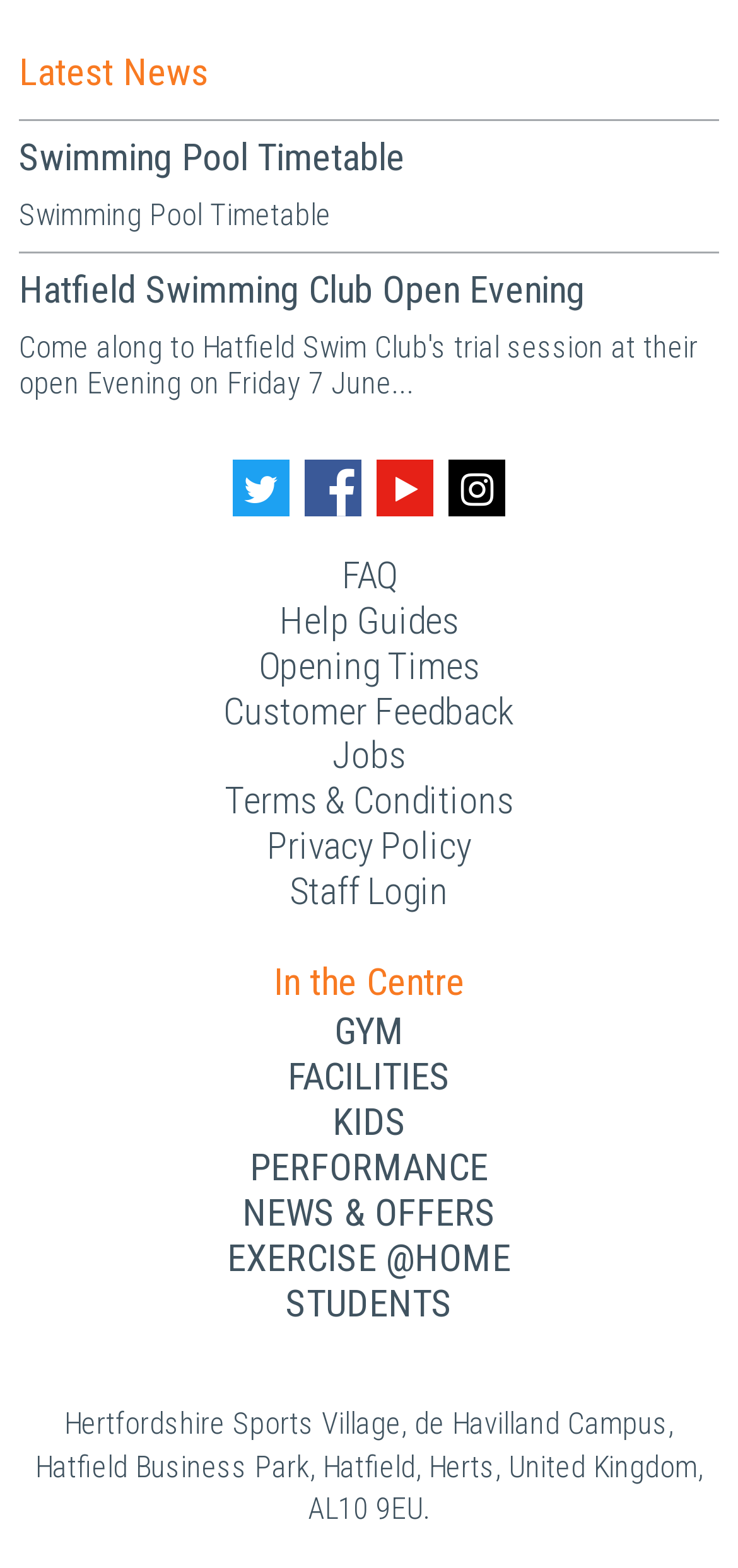Given the element description Staff Login, identify the bounding box coordinates for the UI element on the webpage screenshot. The format should be (top-left x, top-left y, bottom-right x, bottom-right y), with values between 0 and 1.

[0.392, 0.554, 0.608, 0.583]